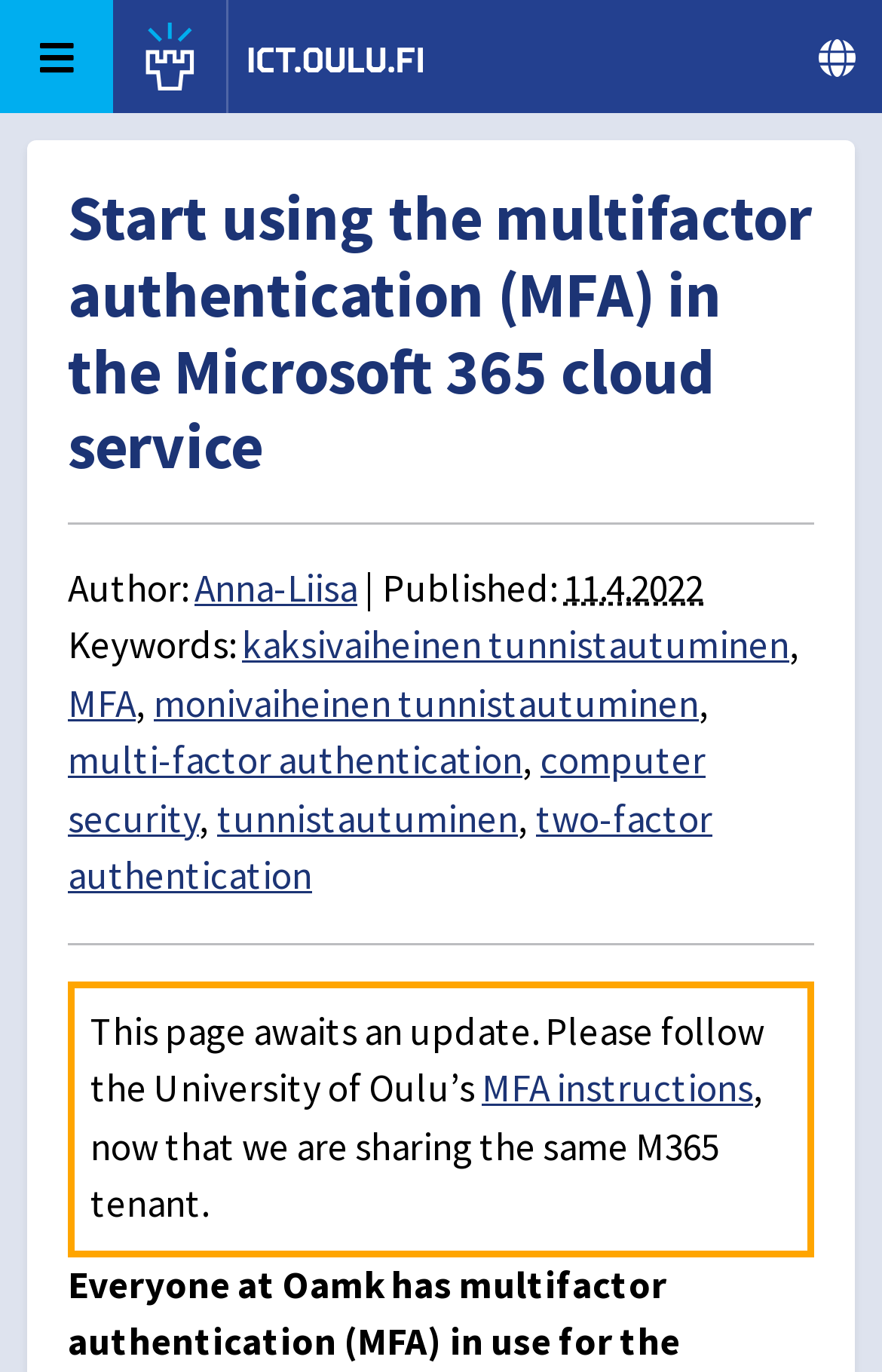Write an exhaustive caption that covers the webpage's main aspects.

The webpage is about using multifactor authentication (MFA) in the Microsoft 365 cloud service. At the top left corner, there is a menu button labeled "Menu" and a link to the University of Oulu's website, accompanied by a small image. On the top right corner, there is a language selection button.

Below the top section, there is a main heading that repeats the title of the webpage. A horizontal separator line follows the heading. The author's name, "Anna-Liisa", is displayed along with the publication date, "11.4.2022".

The webpage has a section dedicated to keywords, which includes links to related terms such as "kaksivaiheinen tunnistautuminen", "MFA", "monivaiheinen tunnistautuminen", "multi-factor authentication", "computer security", "tunnistautuminen", and "two-factor authentication".

Further down, there is a notice stating that the page awaits an update and provides a link to the University of Oulu's MFA instructions. The notice also mentions that the update is necessary due to the shared M365 tenant.